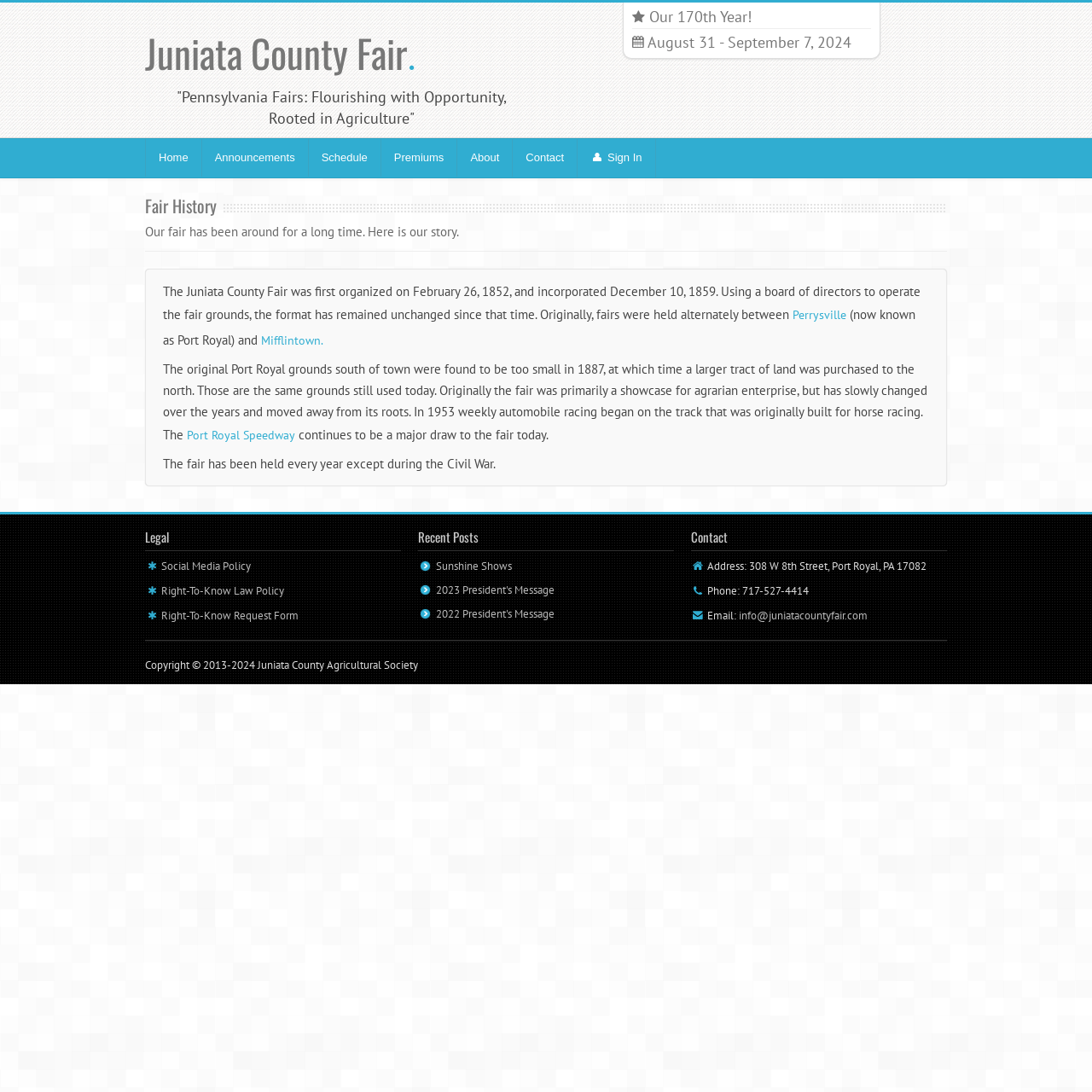Pinpoint the bounding box coordinates of the clickable area necessary to execute the following instruction: "Click Home". The coordinates should be given as four float numbers between 0 and 1, namely [left, top, right, bottom].

[0.133, 0.127, 0.184, 0.162]